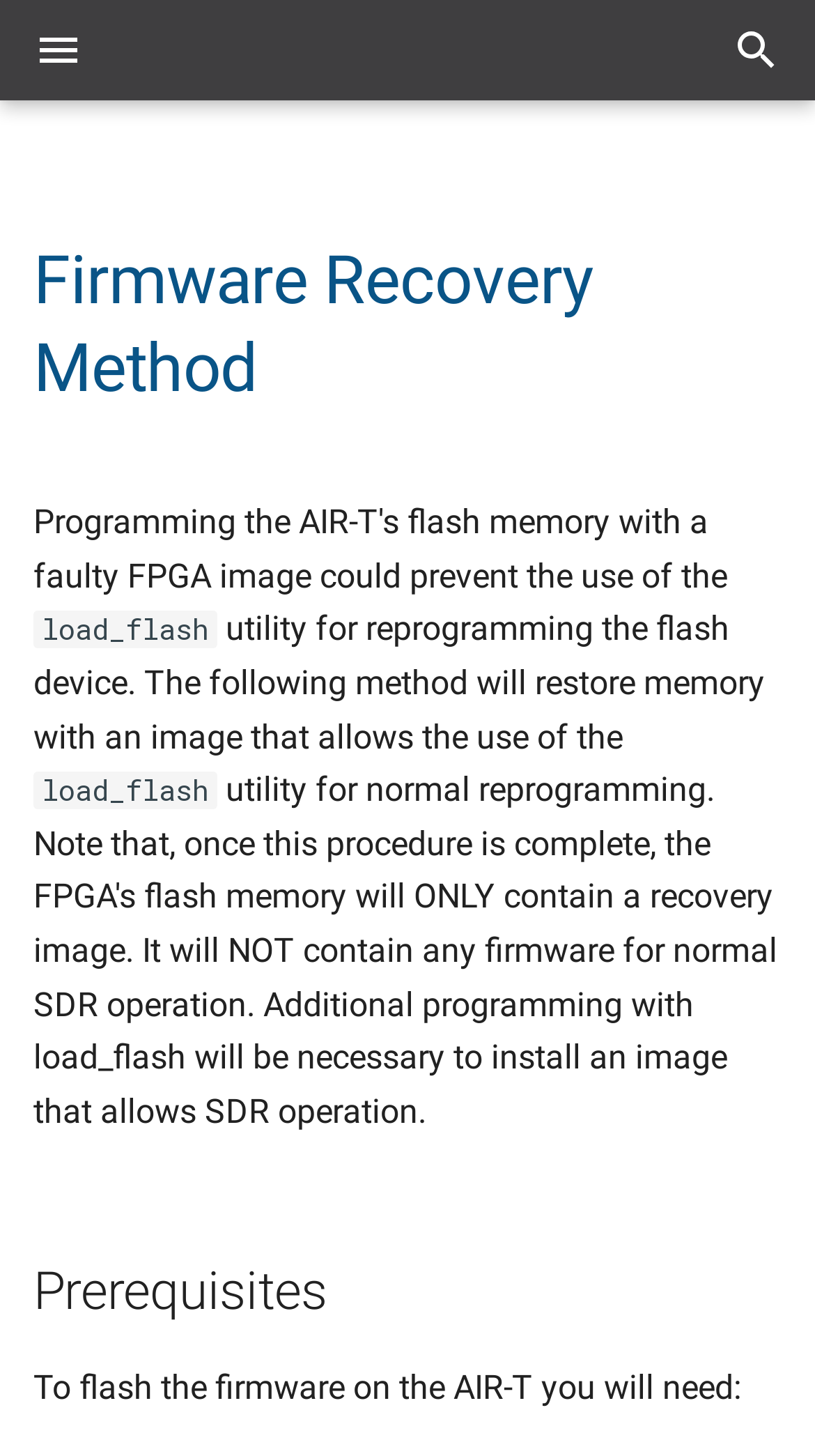Please find the bounding box coordinates of the element that you should click to achieve the following instruction: "Browse June 2021". The coordinates should be presented as four float numbers between 0 and 1: [left, top, right, bottom].

None